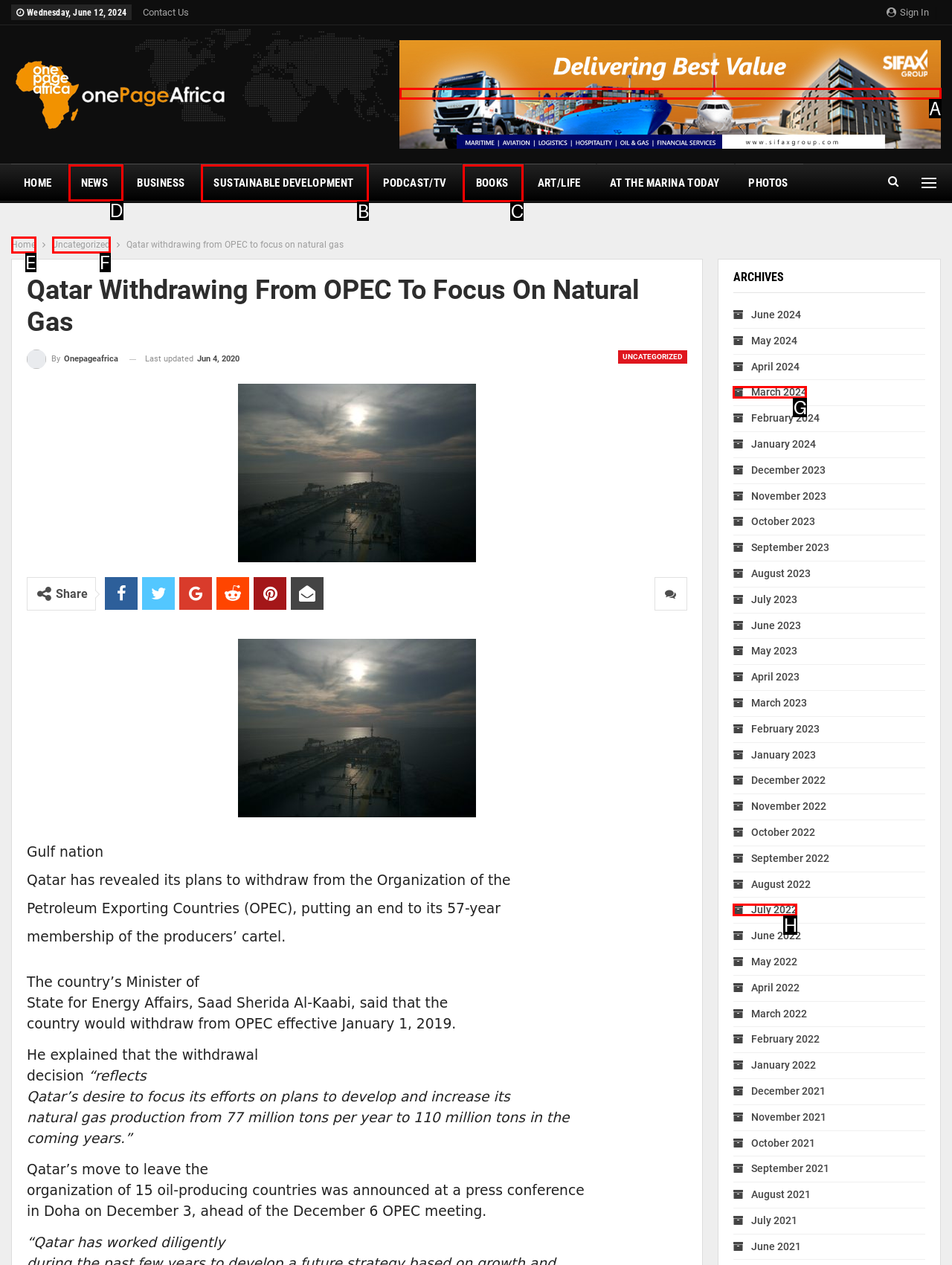What option should I click on to execute the task: Read news? Give the letter from the available choices.

D